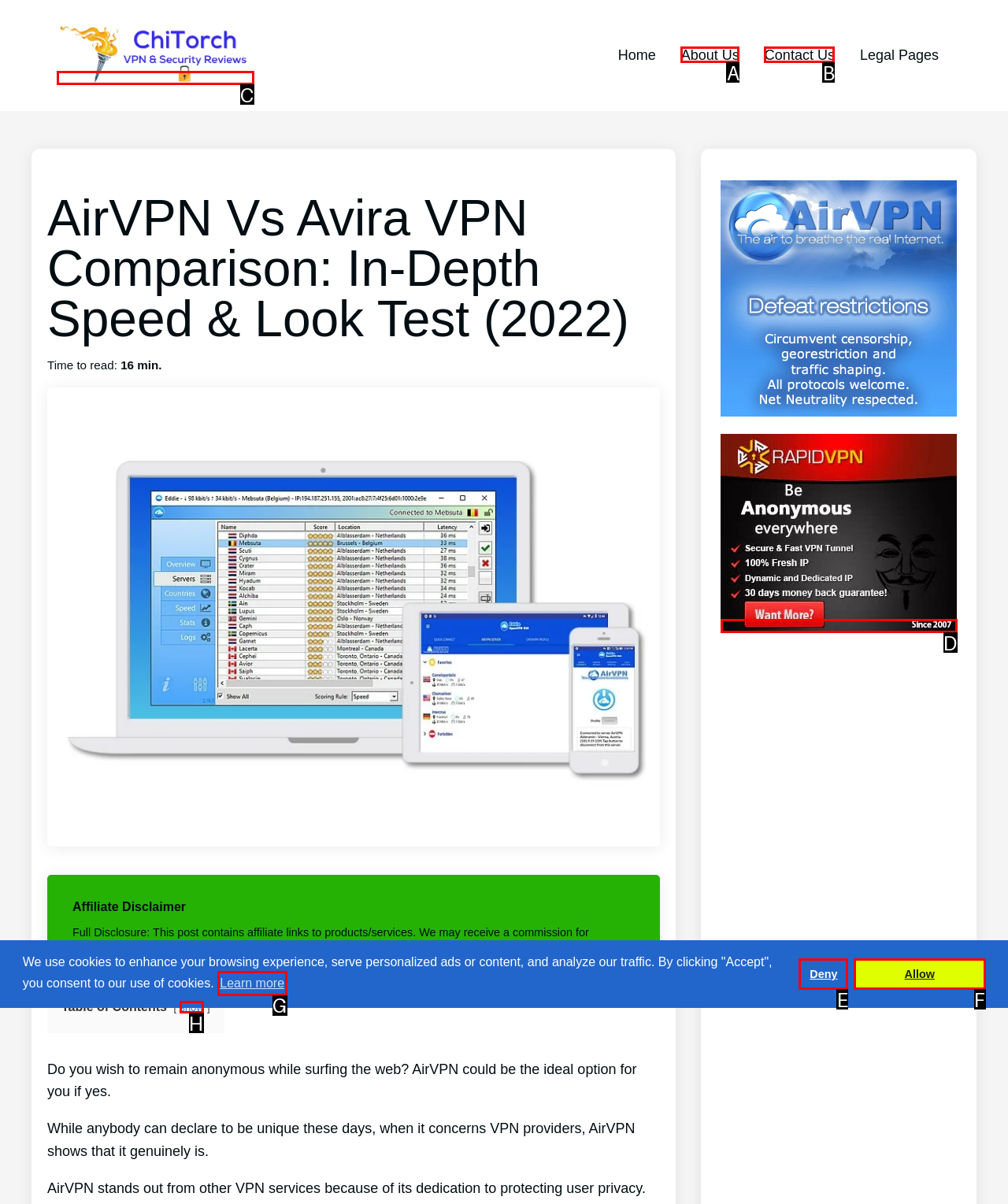Determine the option that aligns with this description: Deny
Reply with the option's letter directly.

E